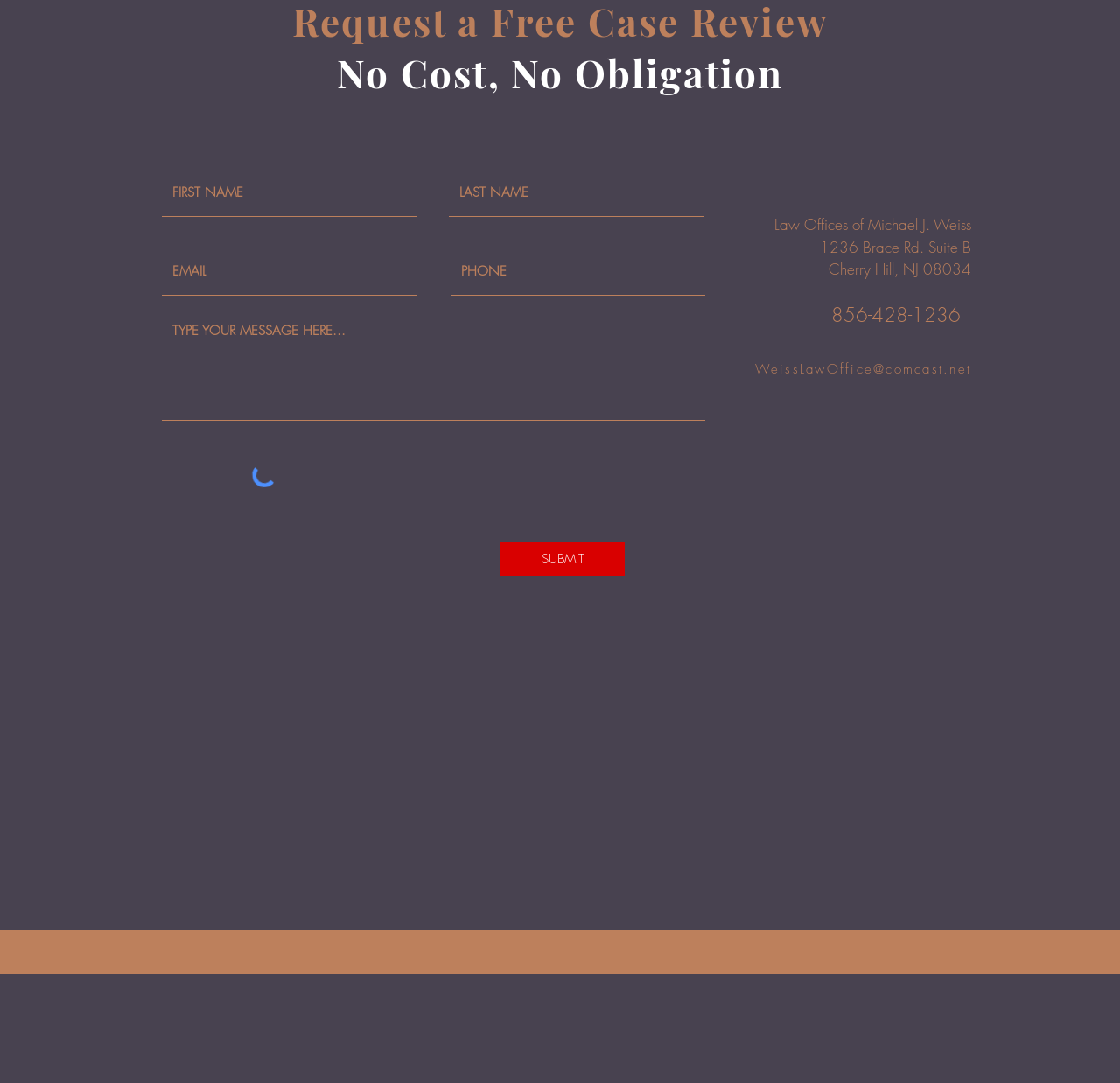How can you contact the law office via email? Based on the image, give a response in one word or a short phrase.

WeissLawOffice@comcast.net